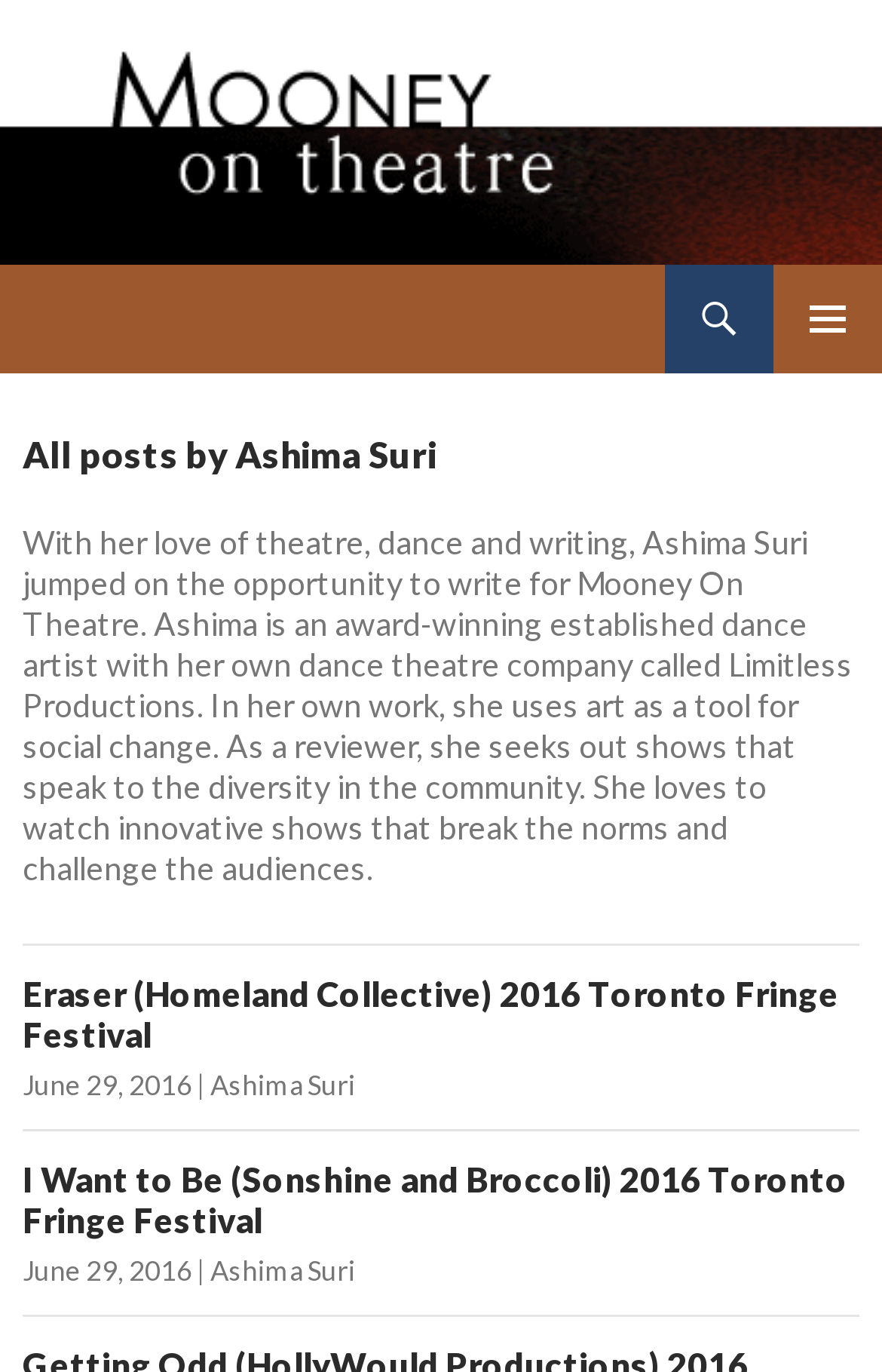Convey a detailed summary of the webpage, mentioning all key elements.

The webpage is about Ashima Suri, a writer for Mooney on Theatre. At the top left corner, there is a logo of Mooney on Theatre, which is a combination of two images. Next to the logo, there is a heading that reads "Mooney on Theatre". 

On the top right corner, there are three links: "Search", "PRIMARY MENU", and "SKIP TO CONTENT". Below these links, there is a header section that spans almost the entire width of the page. This section contains a heading that reads "All posts by Ashima Suri" and a brief bio of Ashima Suri, describing her as an award-winning dance artist who uses art as a tool for social change and seeks out innovative shows that break the norms.

Below the header section, there are two articles. The first article has a heading that reads "Eraser (Homeland Collective) 2016 Toronto Fringe Festival" and contains a link to the article, a link to the date "June 29, 2016", and a link to the author "Ashima Suri". The second article has a heading that reads "I Want to Be (Sonshine and Broccoli) 2016 Toronto Fringe Festival" and contains similar links to the article, date, and author.